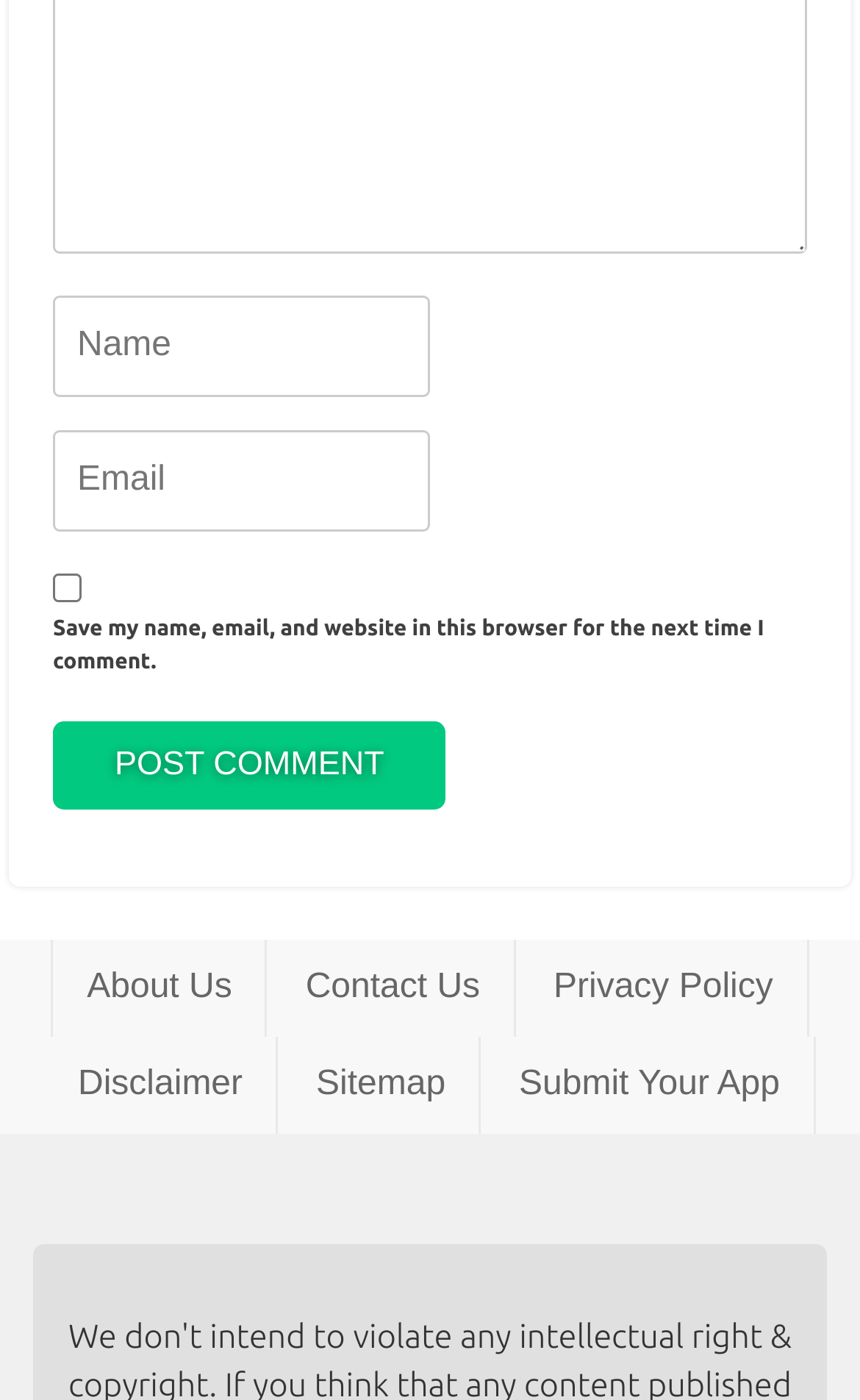Find the bounding box coordinates for the HTML element described as: "name="email" placeholder="Email"". The coordinates should consist of four float values between 0 and 1, i.e., [left, top, right, bottom].

[0.062, 0.307, 0.5, 0.379]